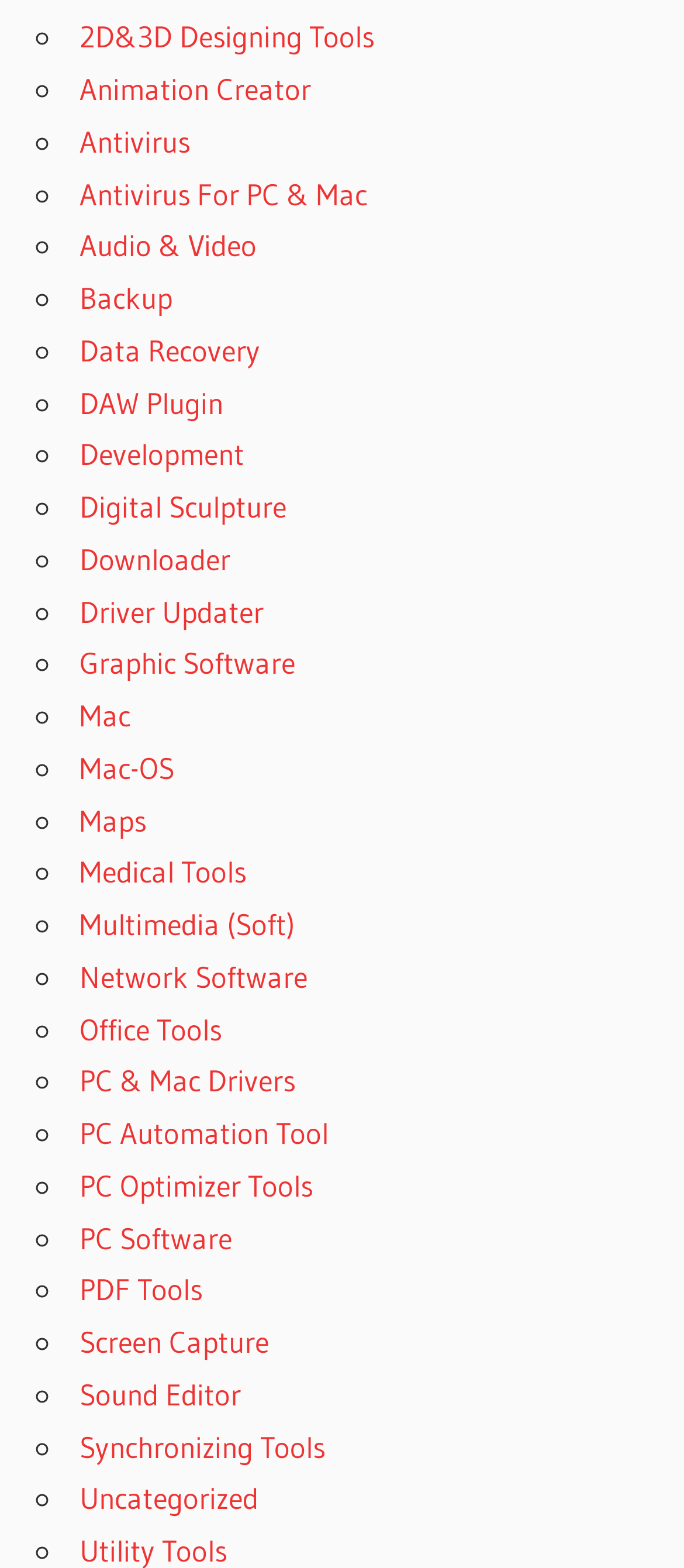Is there a category for PC Optimization Tools on this webpage?
Please answer the question with a single word or phrase, referencing the image.

Yes